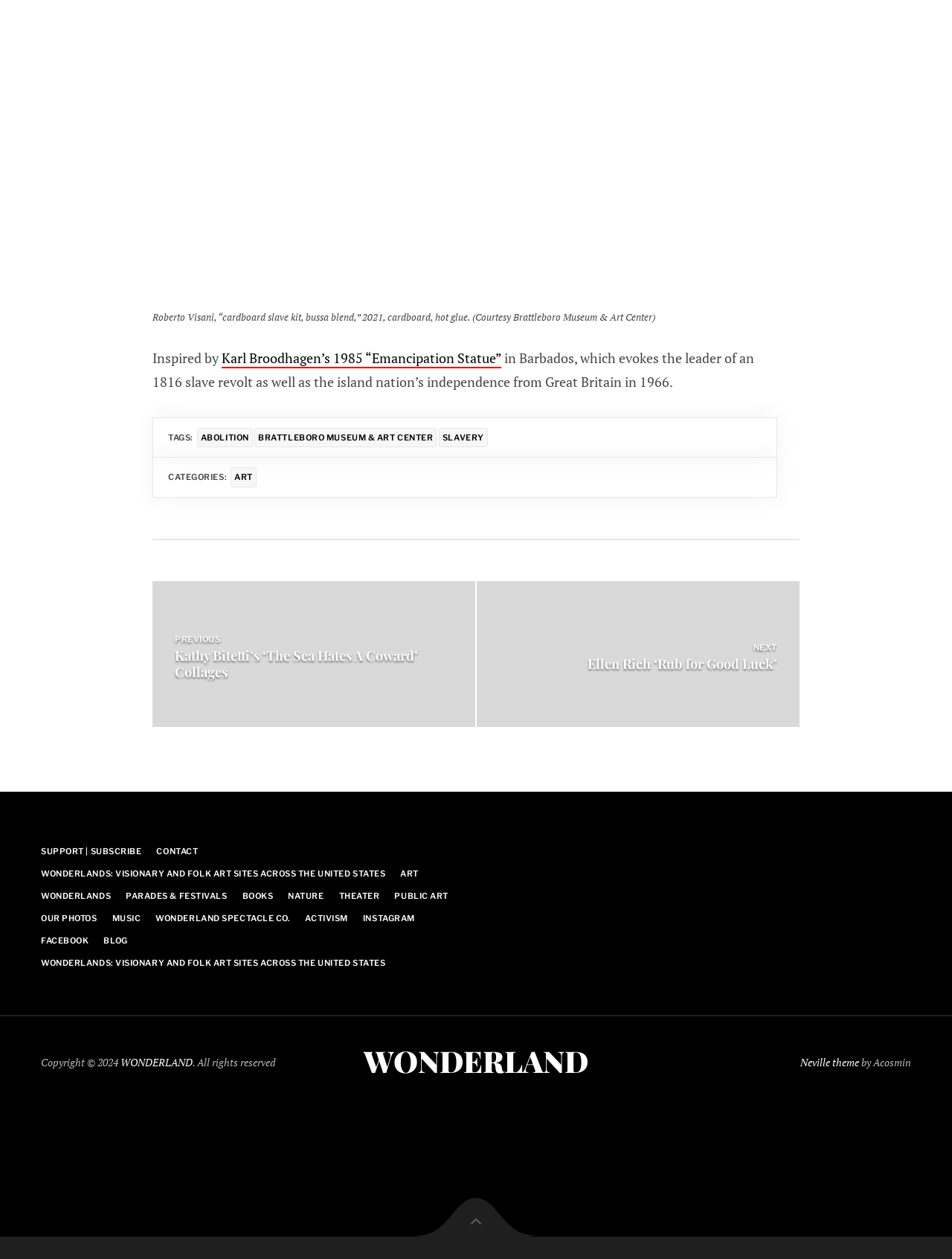Analyze the image and answer the question with as much detail as possible: 
What is the name of the artist who created the cardboard slave kit?

I found the name of the artist by looking at the figcaption element, which mentions 'Roberto Visani, “cardboard slave kit, bussa blend,” 2021, cardboard, hot glue. (Courtesy Brattleboro Museum & Art Center)'.